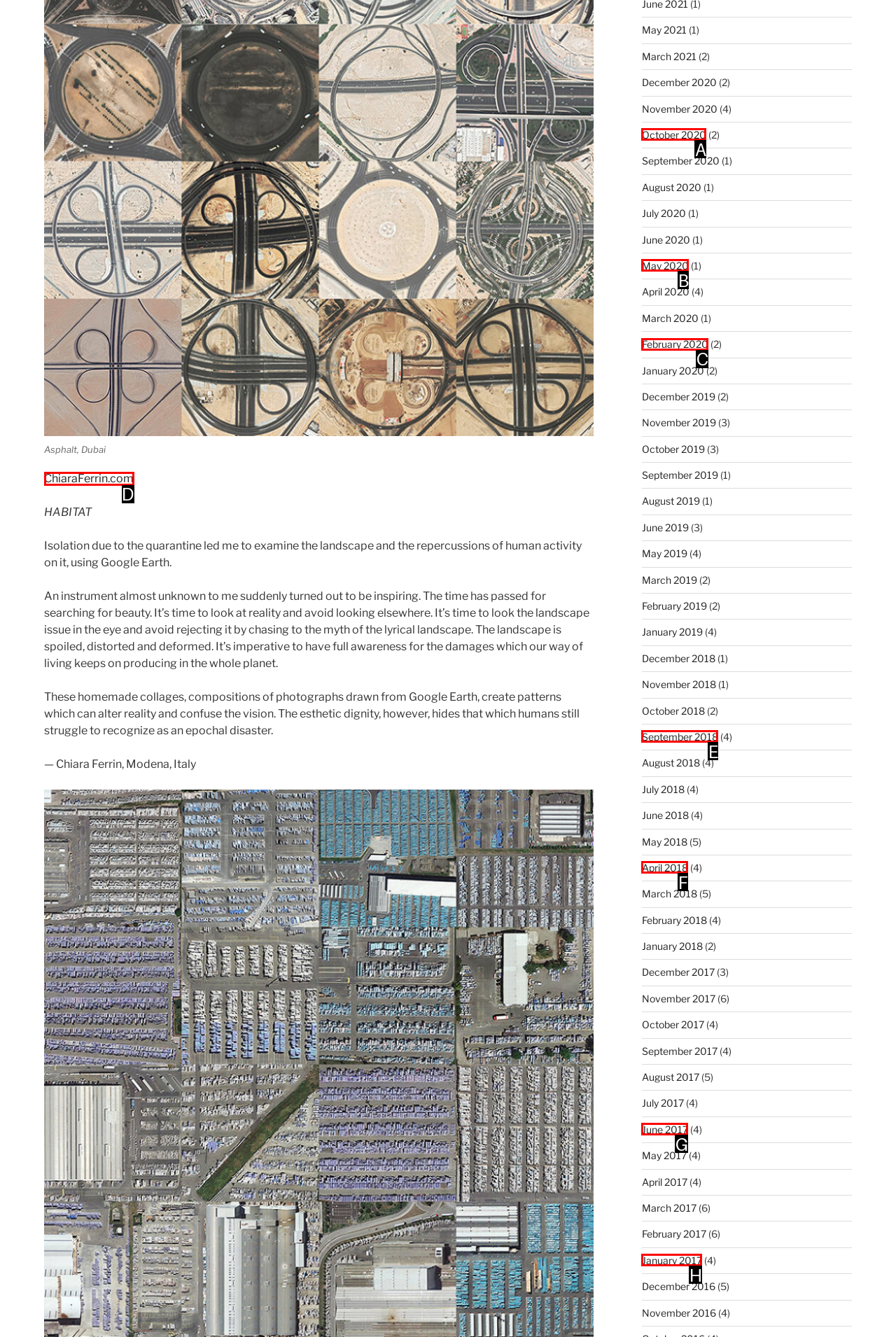Using the provided description: ChiaraFerrin.com, select the HTML element that corresponds to it. Indicate your choice with the option's letter.

D